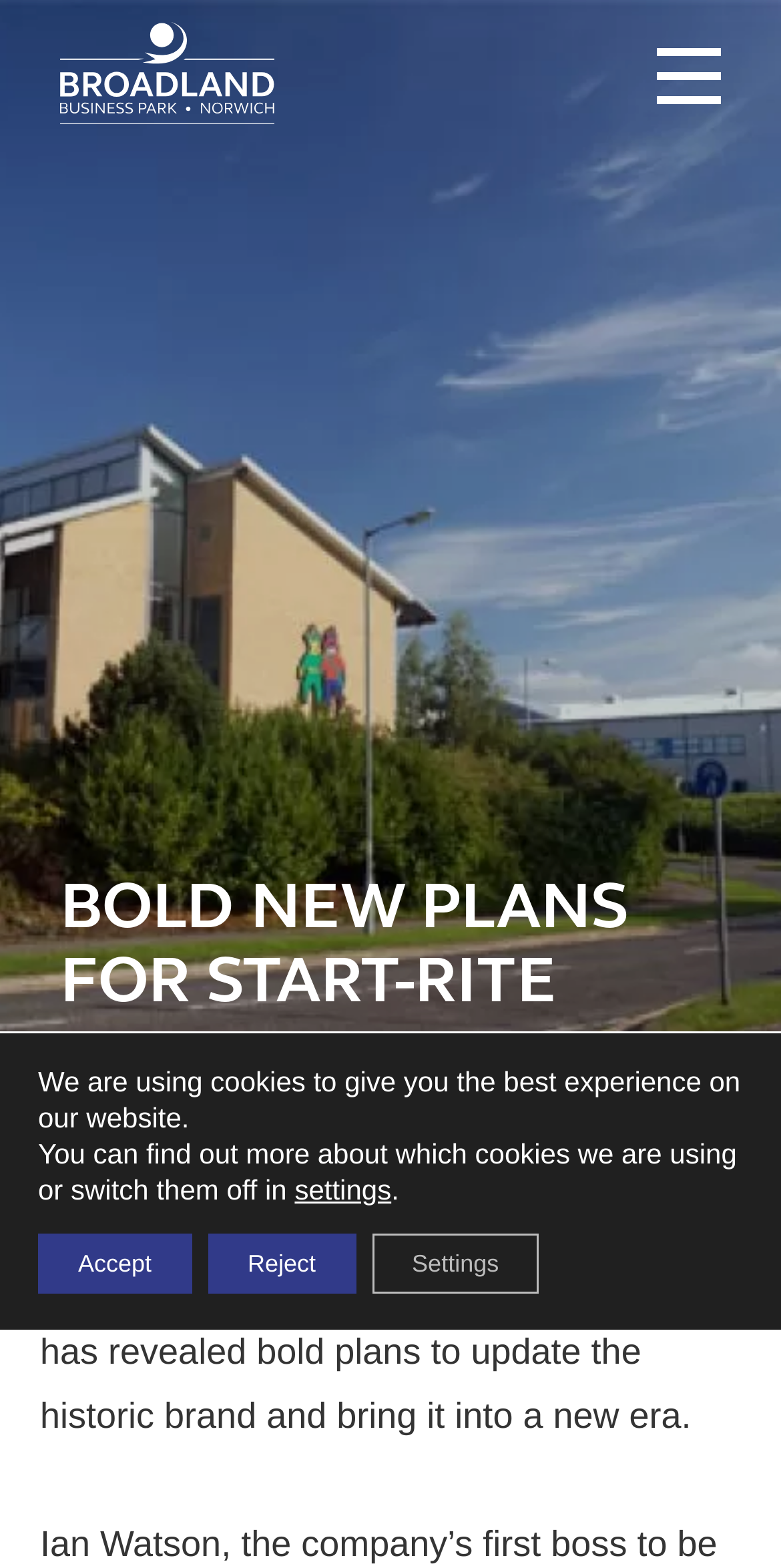Reply to the question below using a single word or brief phrase:
What is the purpose of the button with the text 'settings'?

To manage cookie settings